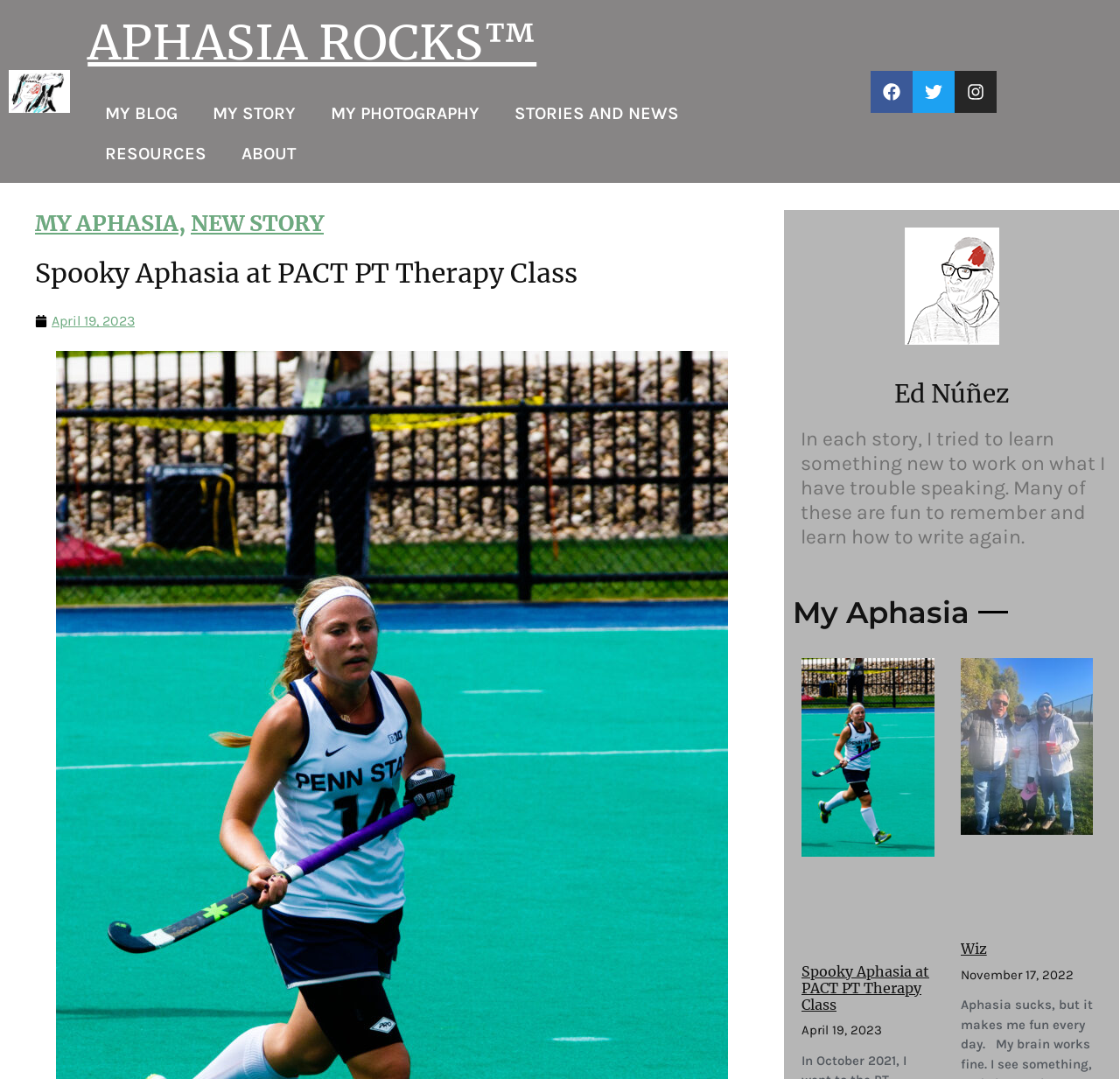Pinpoint the bounding box coordinates of the clickable element to carry out the following instruction: "Read MY STORY."

[0.19, 0.096, 0.264, 0.114]